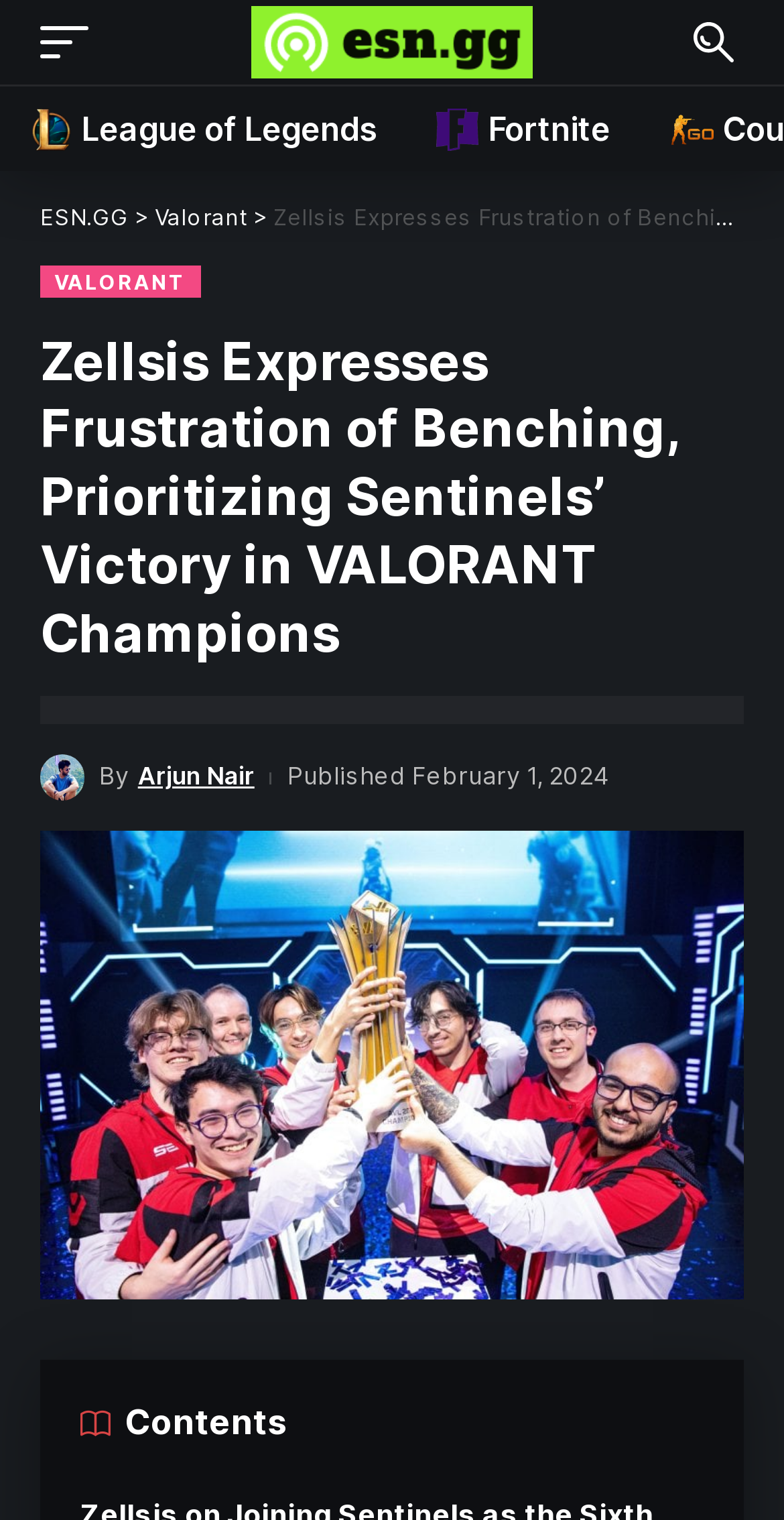Extract the bounding box for the UI element that matches this description: "League of Legends".

[0.0, 0.057, 0.519, 0.112]